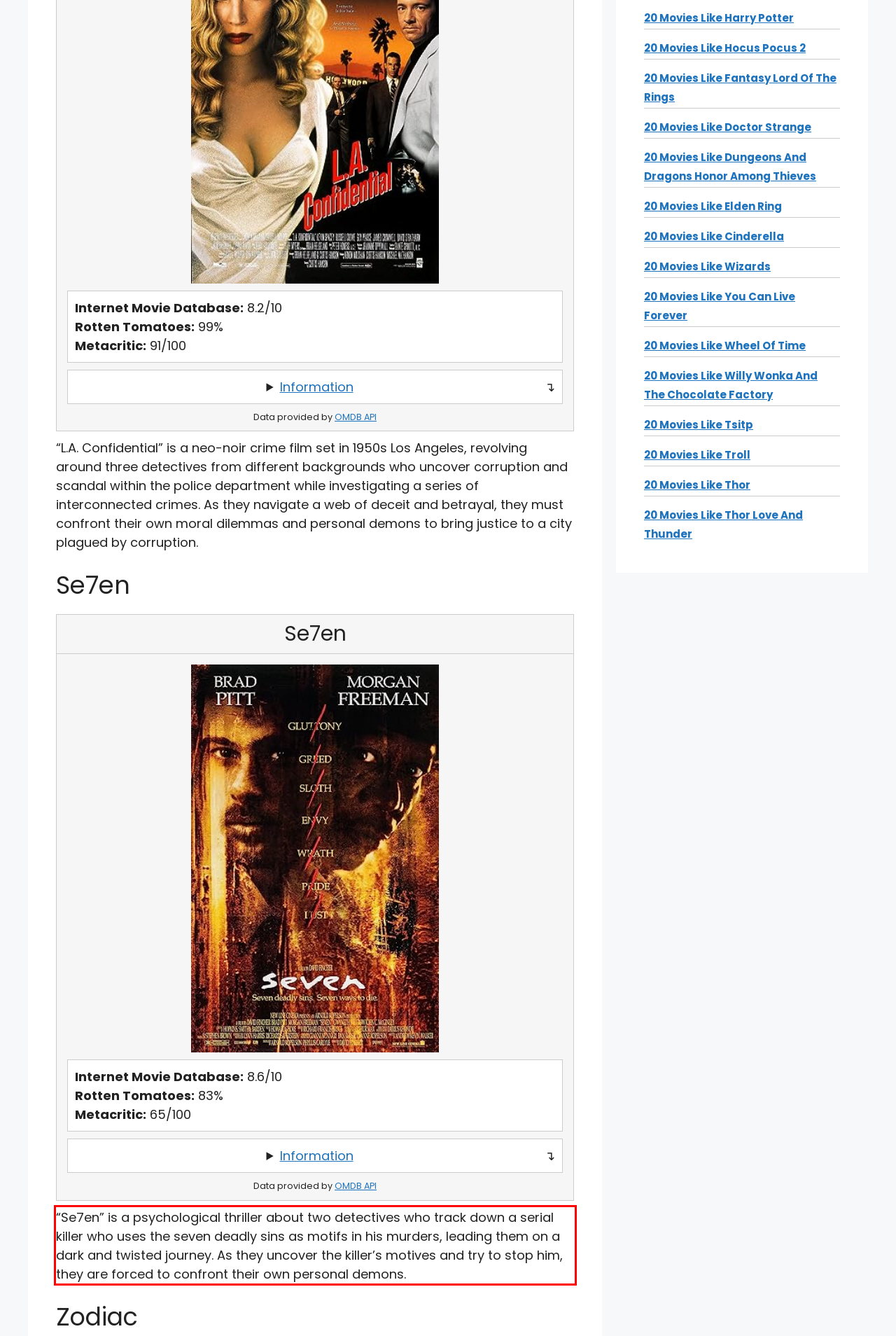Identify the red bounding box in the webpage screenshot and perform OCR to generate the text content enclosed.

“Se7en” is a psychological thriller about two detectives who track down a serial killer who uses the seven deadly sins as motifs in his murders, leading them on a dark and twisted journey. As they uncover the killer’s motives and try to stop him, they are forced to confront their own personal demons.